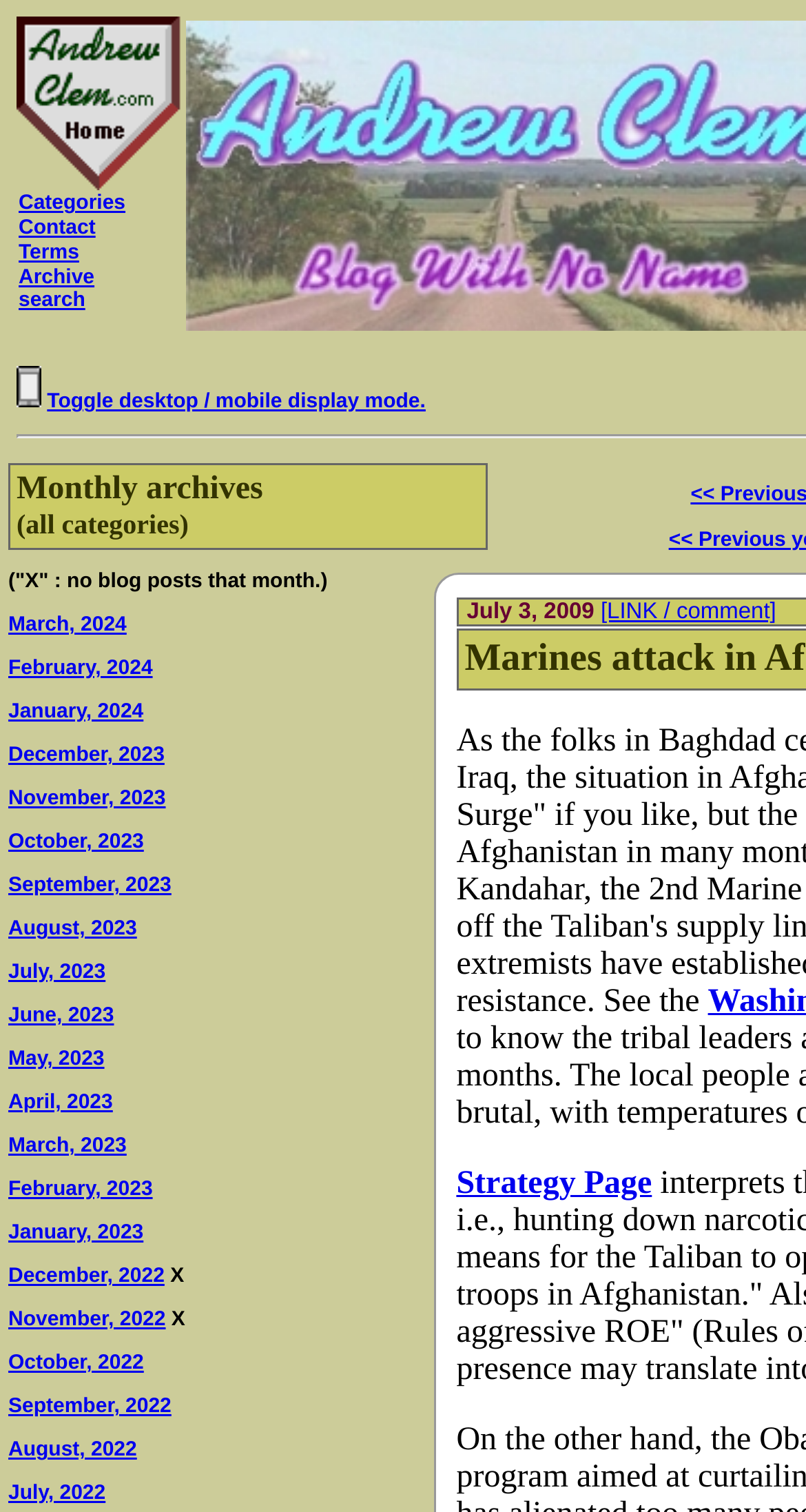Identify the main title of the webpage and generate its text content.

Blog post
on War